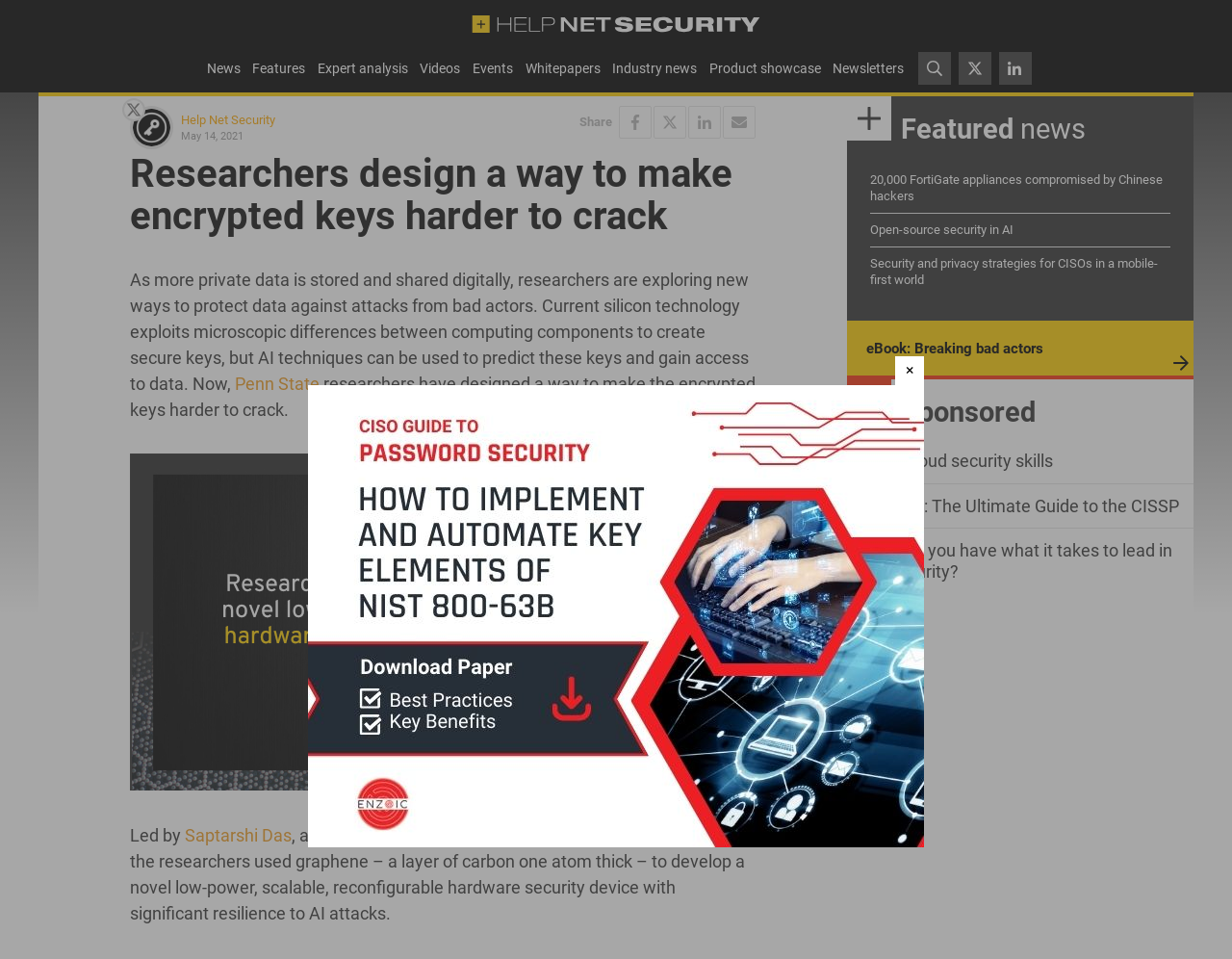Find and specify the bounding box coordinates that correspond to the clickable region for the instruction: "Share the article on Facebook".

[0.502, 0.111, 0.529, 0.145]